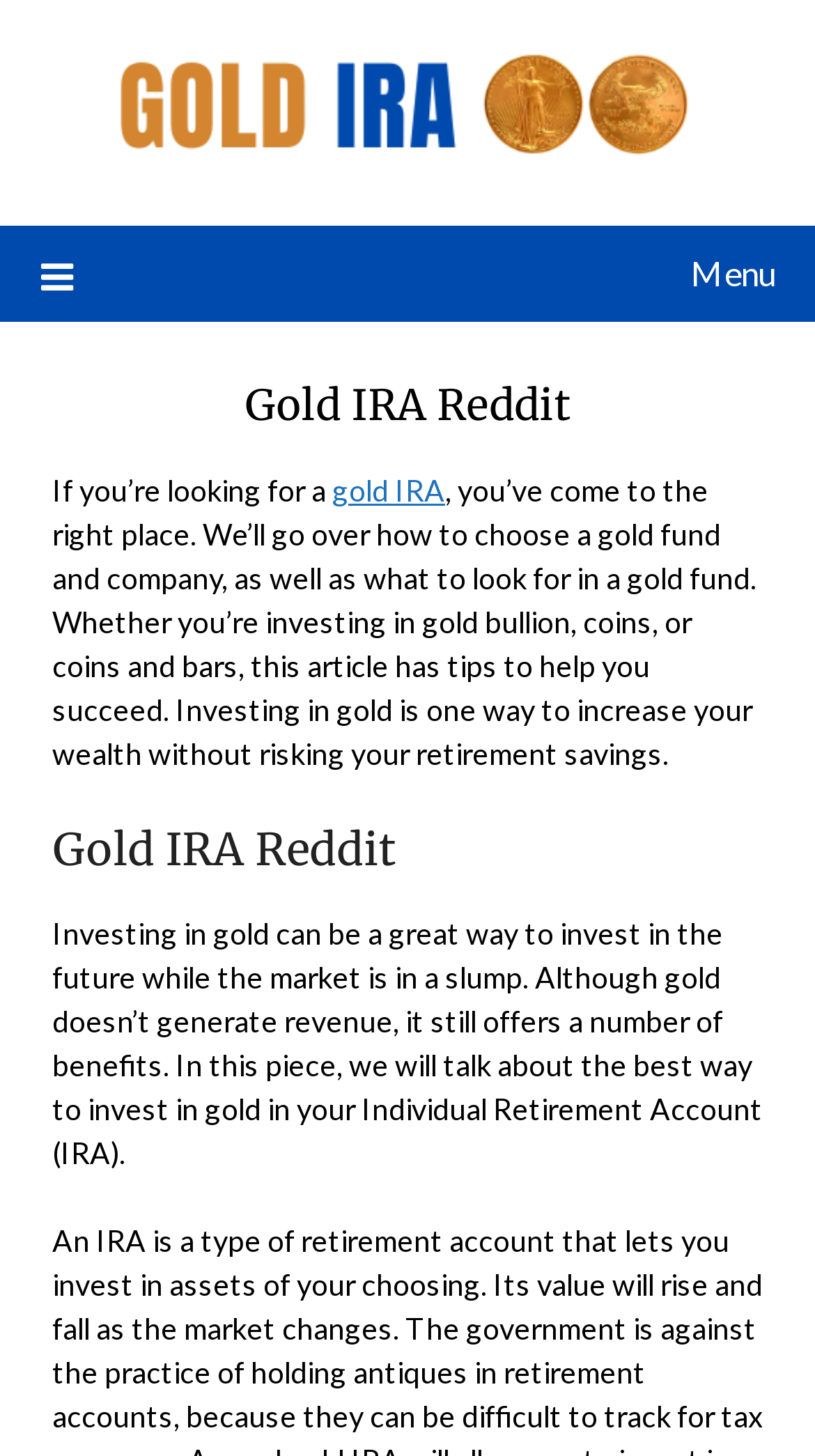Please respond to the question with a concise word or phrase:
What is the benefit of investing in gold?

It offers a number of benefits